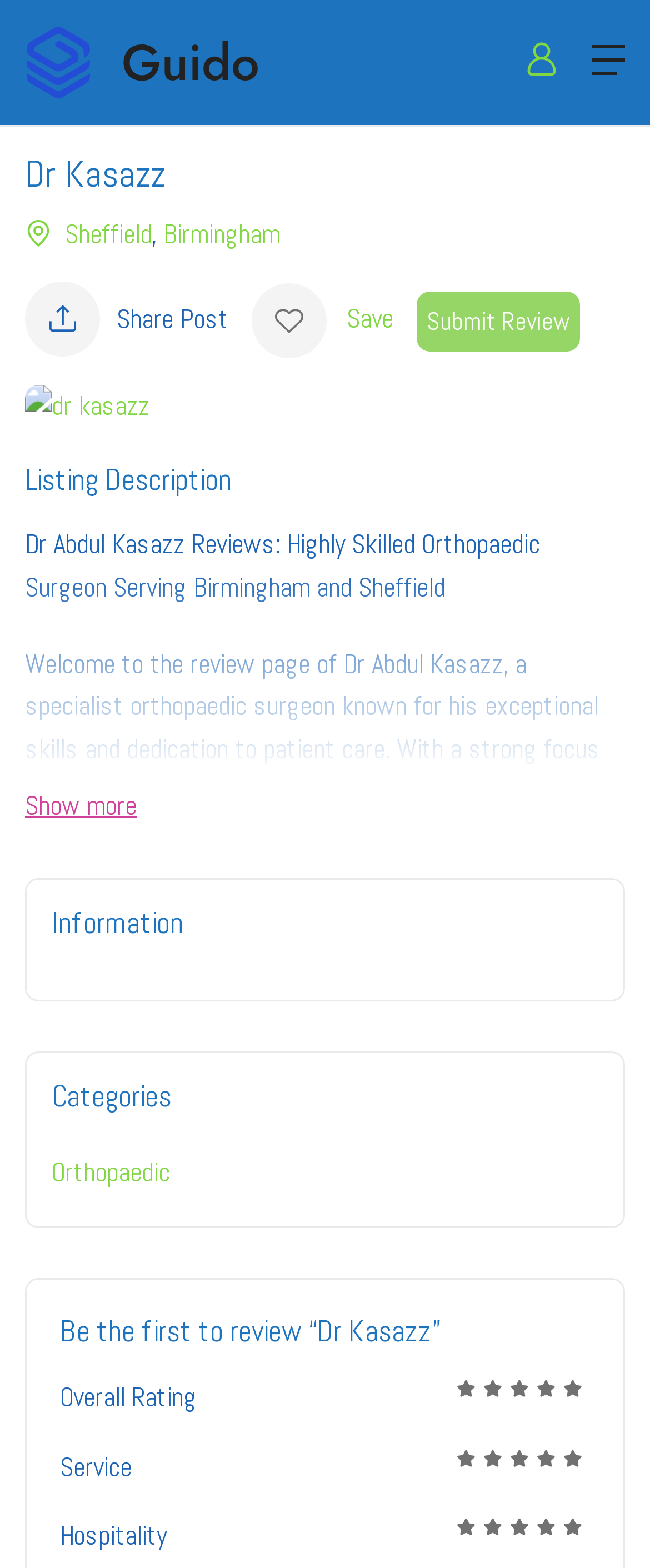Provide a thorough summary of the webpage.

The webpage is about Dr. Abdul Kasazz, a highly skilled orthopaedic surgeon serving Birmingham and Sheffield. At the top, there is a logo with the text "Surgeon Reviews" and an image with the same text. Below this, there is a heading with the doctor's name, "Dr Kasazz", followed by links to "Sheffield" and "Birmingham", indicating the locations where he practices. 

To the right of the doctor's name, there are several links, including "Share Post", "Save", and "Submit Review". Below these links, there is a heading "Listing Description" followed by a brief description of Dr. Kasazz, highlighting his exceptional skills and dedication to patient care. 

Further down, there is a heading "About Dr Abdul Kasazz" followed by a detailed description of the doctor's expertise, patient-centered approach, and commitment to excellence. There is also a "Show more" link, suggesting that there is more information available about the doctor.

On the right side of the page, there are several sections, including "Information", "Categories", and a section for leaving a review. The "Categories" section has a link to "Orthopaedic", indicating the doctor's specialty. The review section has a heading "Be the first to review “Dr Kasazz”" and fields for rating the doctor's service, hospitality, and overall rating.

Throughout the page, there are several images, including a profile picture of Dr. Kasazz and icons for saving and sharing posts.